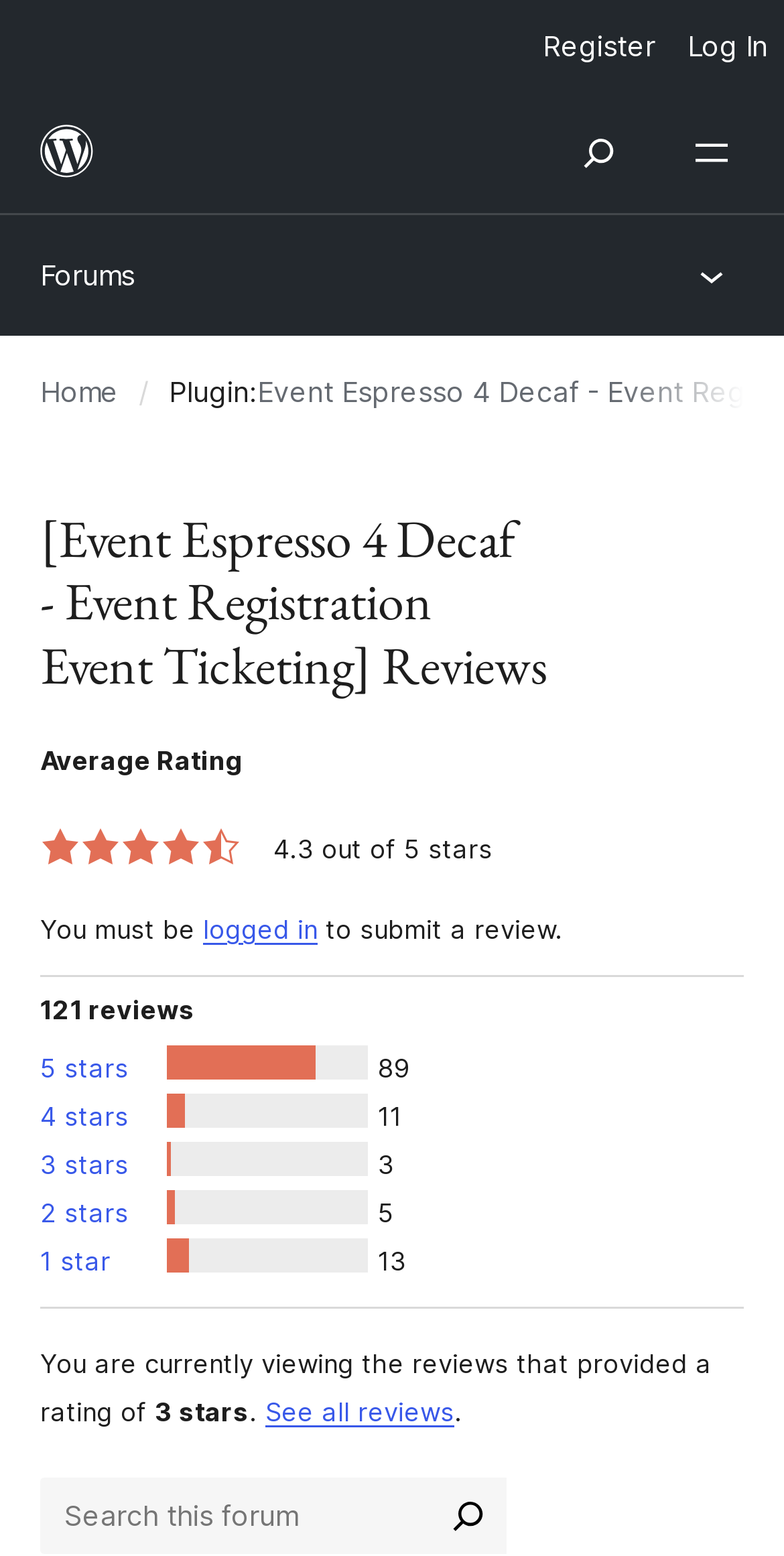Can you specify the bounding box coordinates of the area that needs to be clicked to fulfill the following instruction: "View forums"?

[0.038, 0.159, 0.185, 0.194]